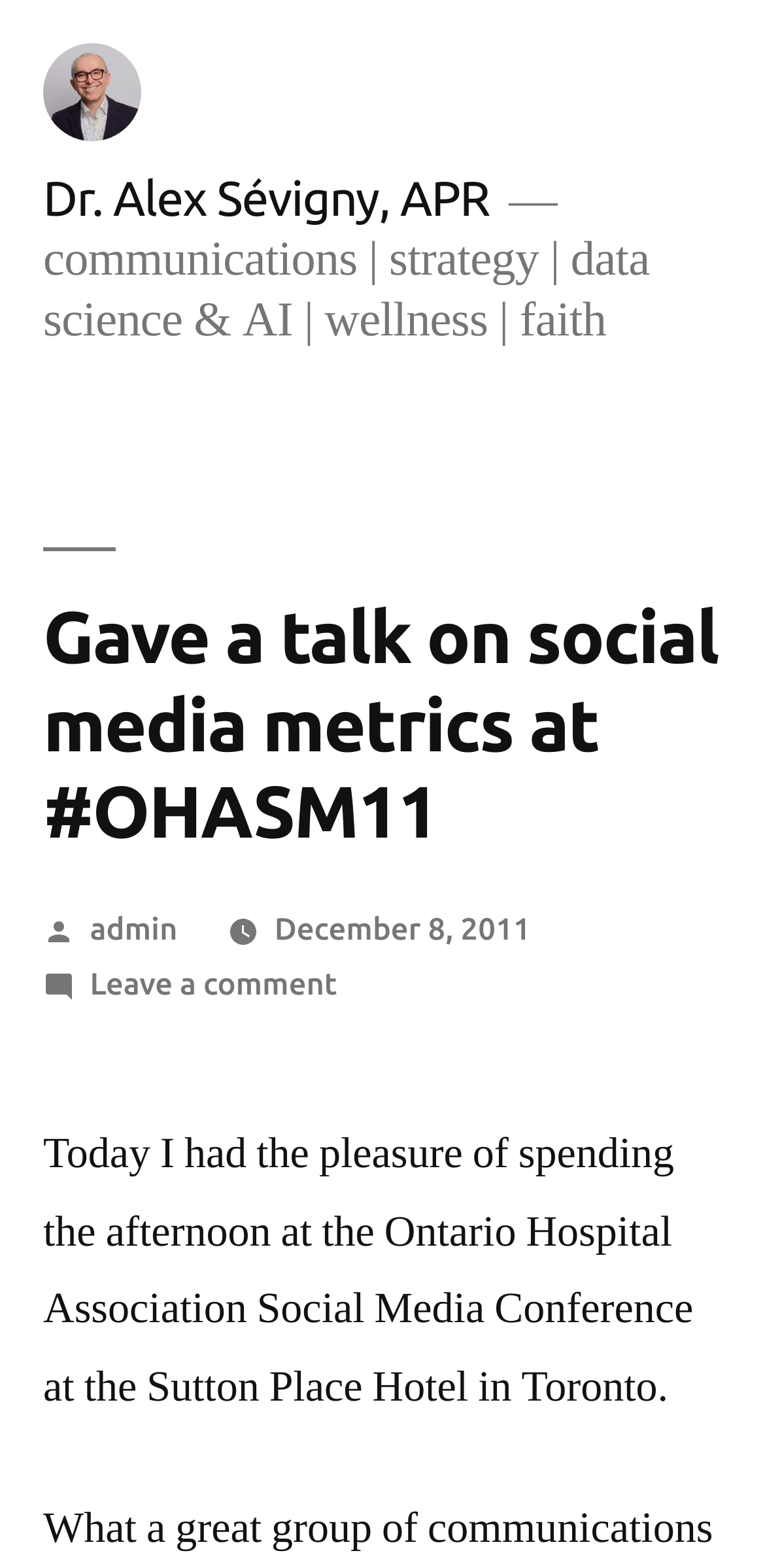Identify the bounding box coordinates for the UI element that matches this description: "Dr. Alex Sévigny, APR".

[0.056, 0.108, 0.64, 0.143]